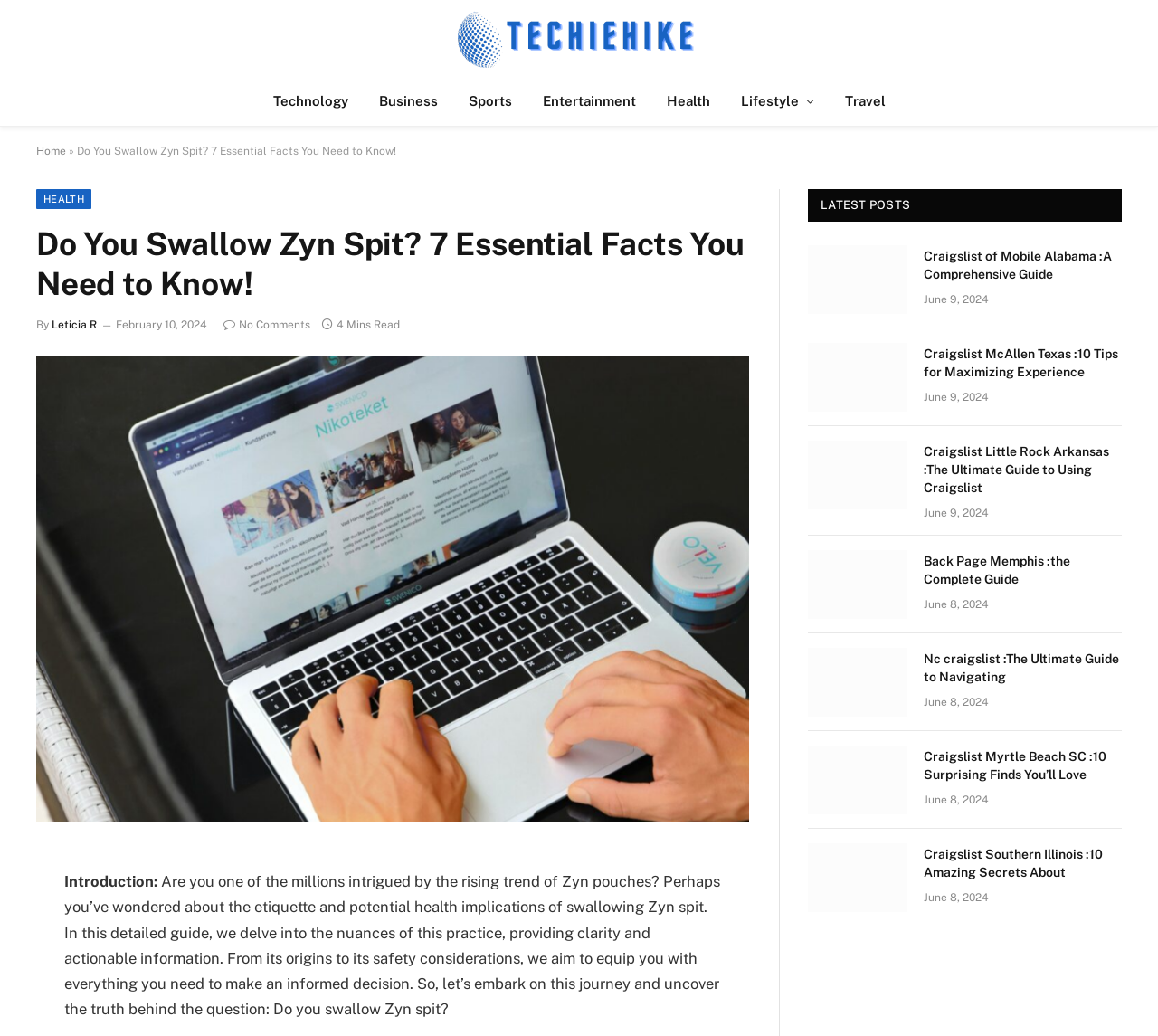Explain the webpage's layout and main content in detail.

This webpage is about the topic "Do You Swallow Zyn Spit?" and provides 7 essential facts to know. At the top, there is a logo and a navigation menu with links to different categories such as Technology, Business, Sports, Entertainment, Health, Lifestyle, and Travel. Below the navigation menu, there is a heading that repeats the title of the webpage.

The main content of the webpage is divided into two sections. The first section is an introduction to the topic, which discusses the rising trend of Zyn pouches and the etiquette and potential health implications of swallowing Zyn spit. This section is followed by a detailed guide that provides clarity and actionable information on the topic.

On the right side of the webpage, there is a section titled "LATEST POSTS" that lists five recent articles with links, images, and headings. Each article has a timestamp indicating when it was published. The articles are about various topics related to Craigslist, including guides to using Craigslist in different cities and tips for maximizing experience.

There are a total of 7 images on the webpage, including the logo and the images accompanying the articles in the "LATEST POSTS" section. The webpage also has several links to other articles and categories, as well as a timestamp indicating when the main article was published.